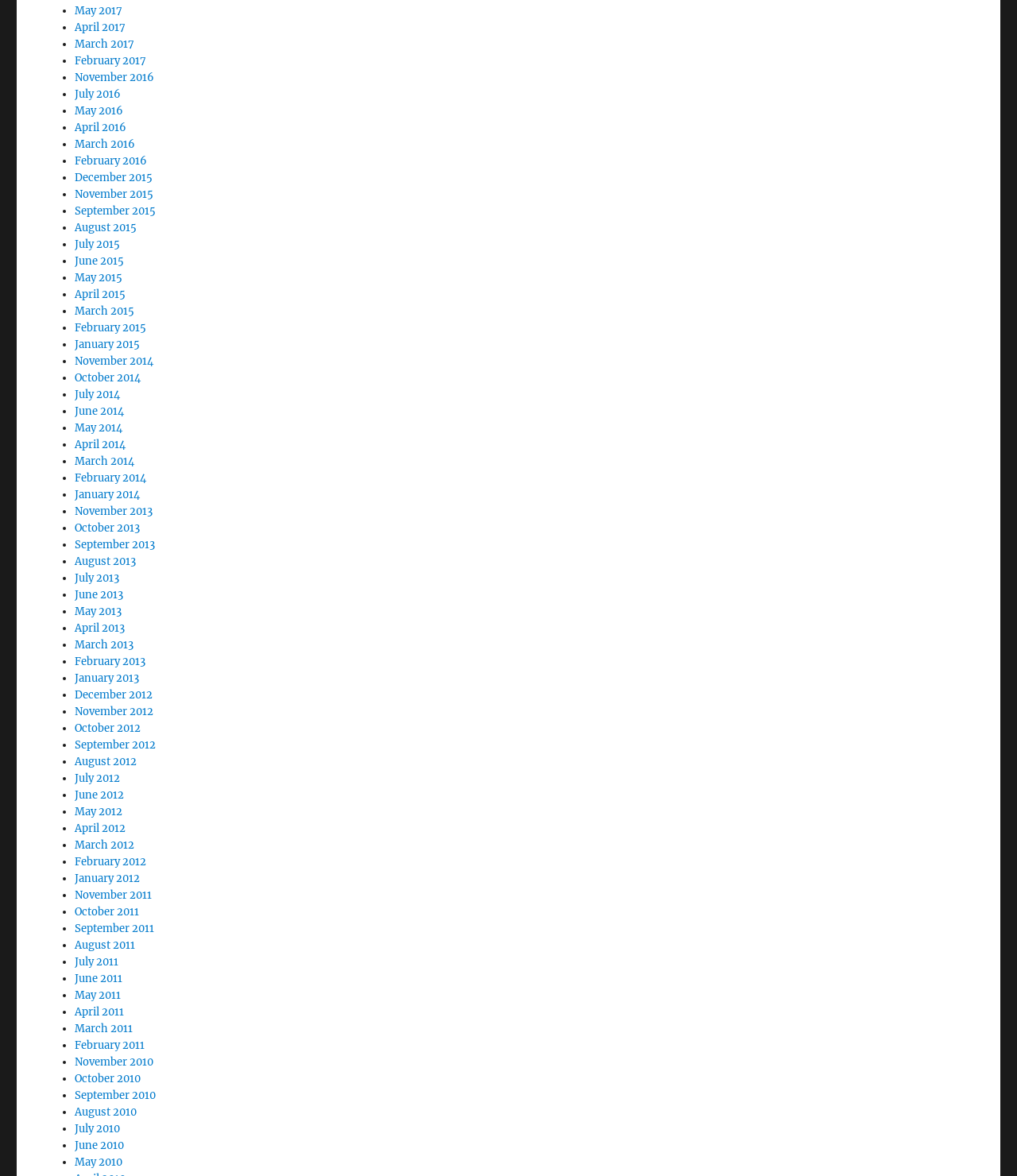How many links are there in total?
Based on the image content, provide your answer in one word or a short phrase.

48